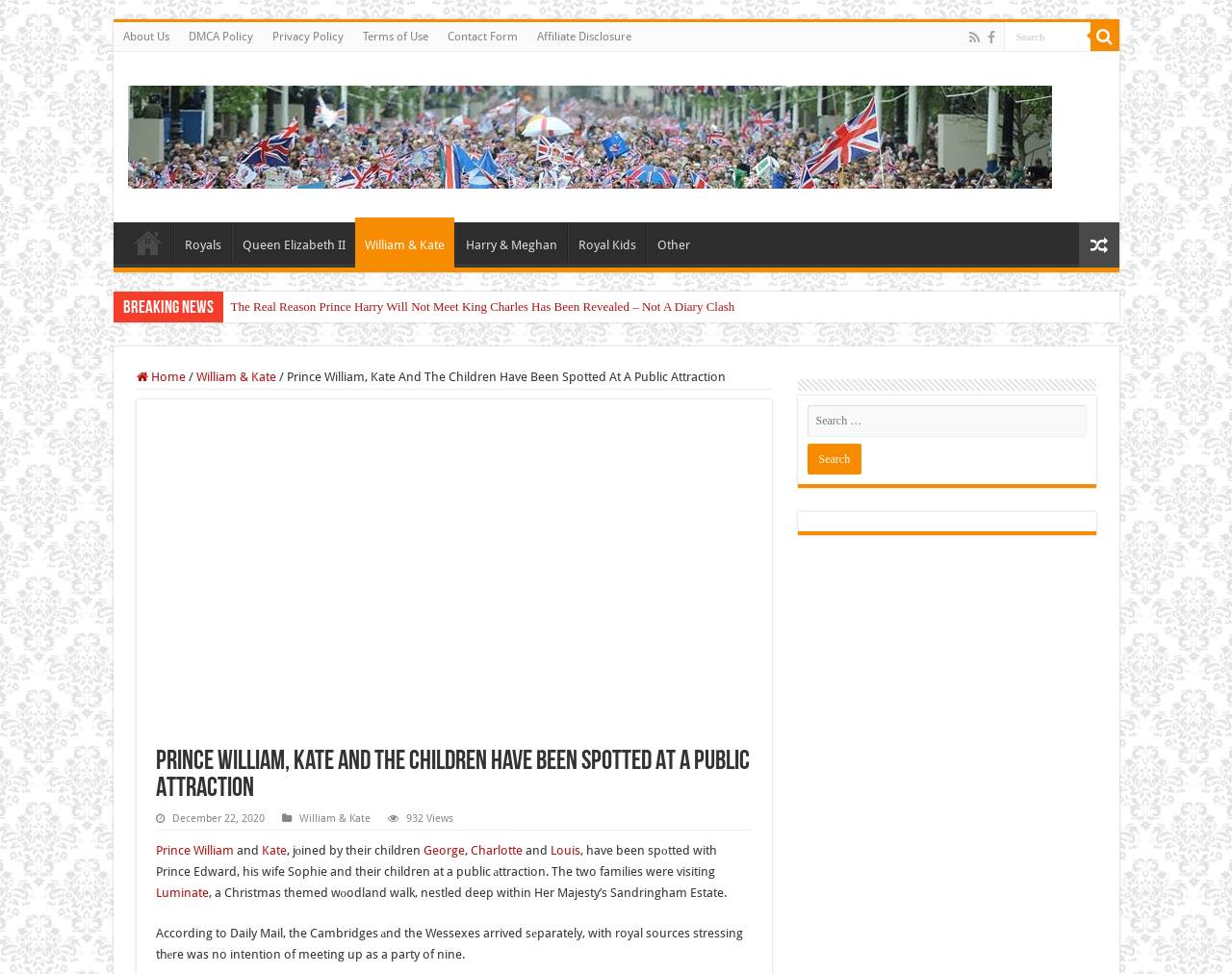What is the name of the estate where the royal families visited?
Please ensure your answer is as detailed and informative as possible.

The answer can be found in the article content, where it is mentioned that the two families were visiting 'Luminate, a Christmas themed woodland walk, nestled deep within Her Majesty’s Sandringham Estate.'